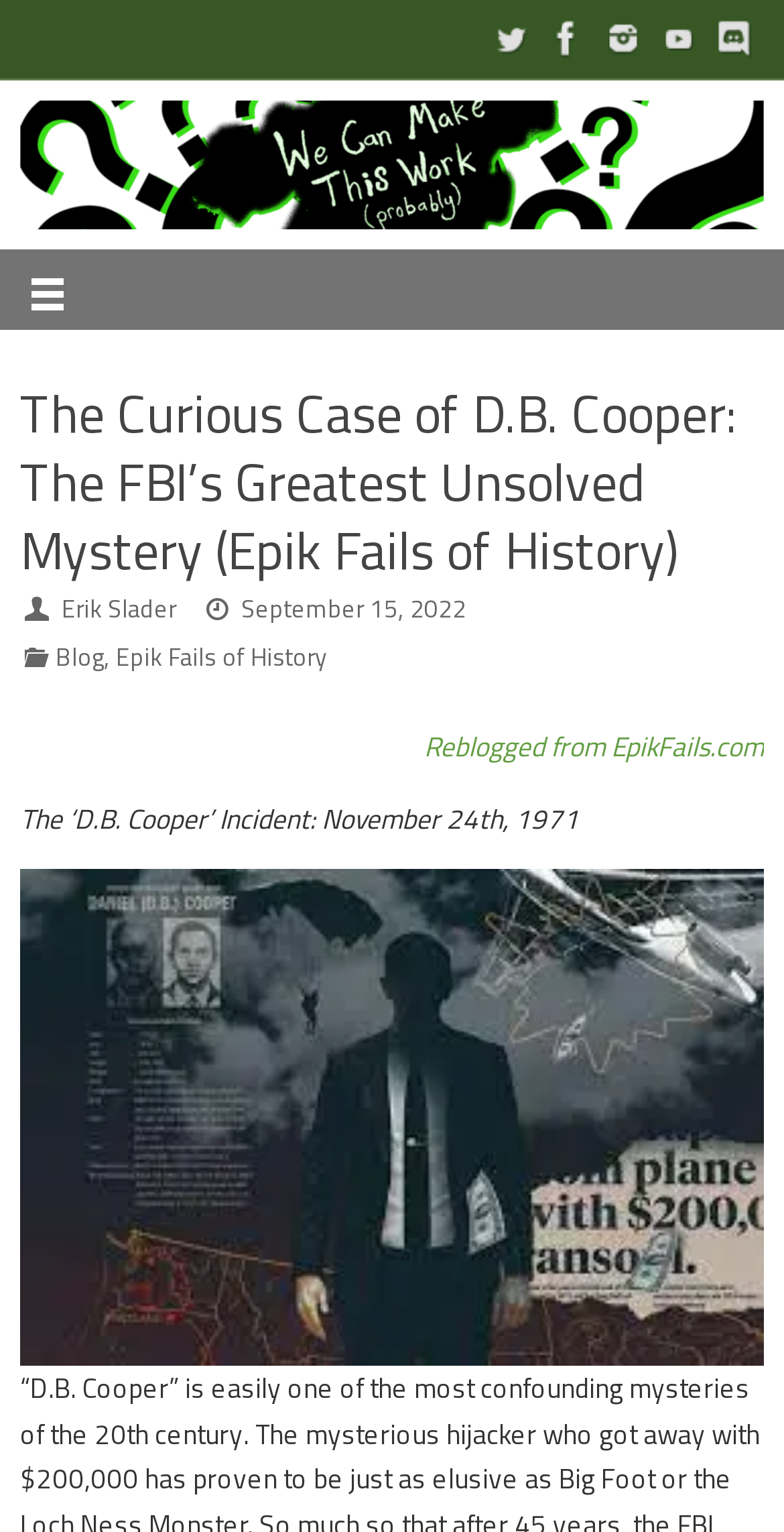Identify the bounding box coordinates for the UI element described as follows: "Show all Day nurseries". Ensure the coordinates are four float numbers between 0 and 1, formatted as [left, top, right, bottom].

None